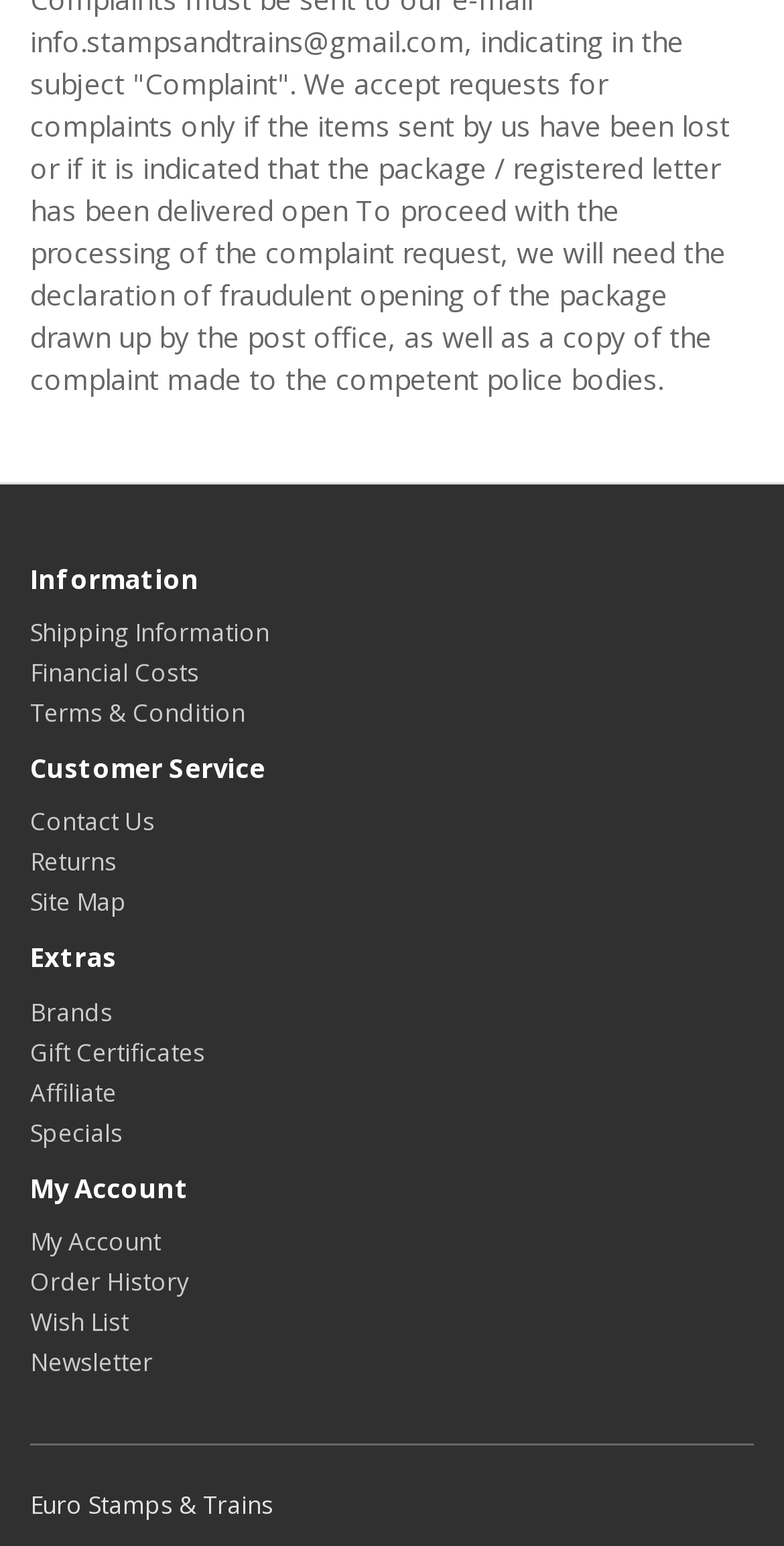What is the last link under 'My Account'?
Use the image to answer the question with a single word or phrase.

Newsletter